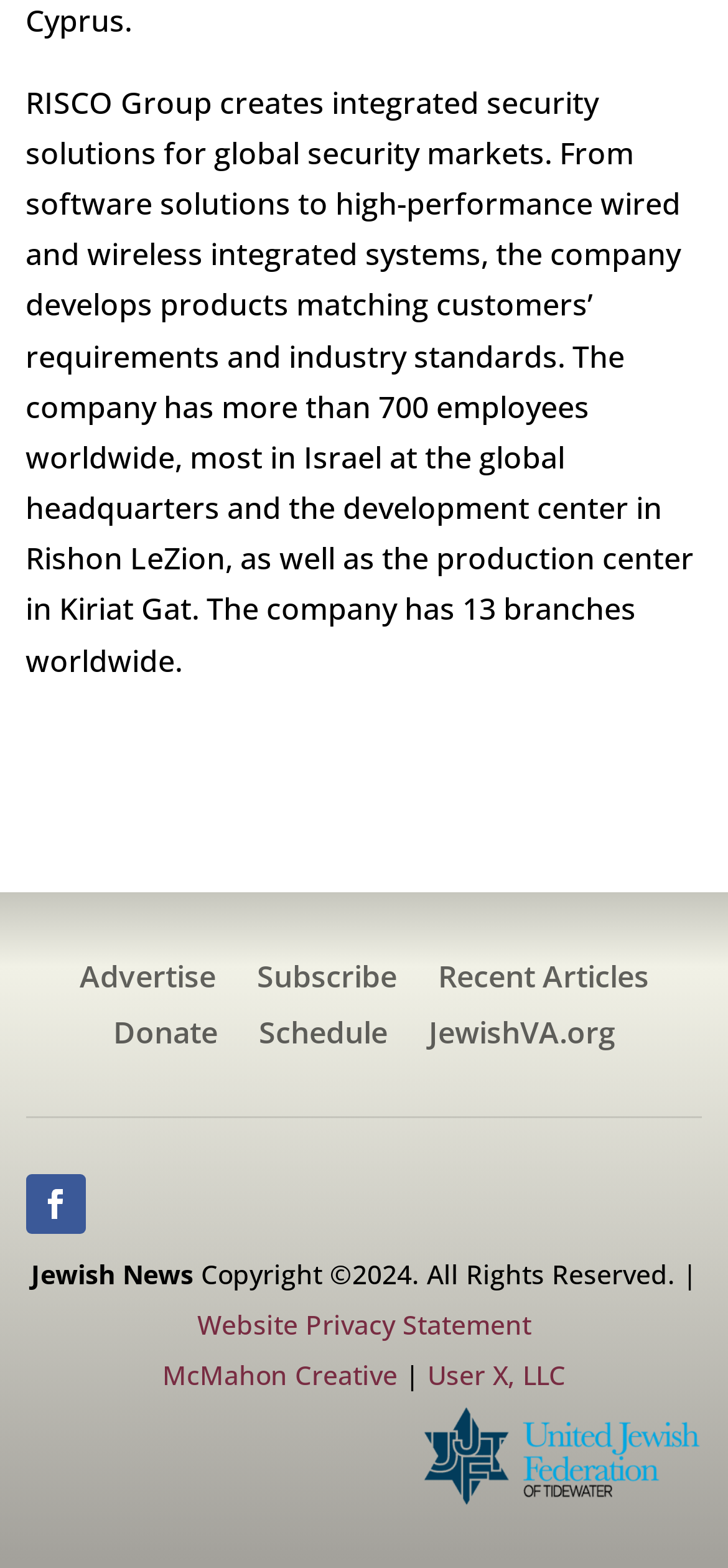Pinpoint the bounding box coordinates of the clickable area needed to execute the instruction: "Check Website Privacy Statement". The coordinates should be specified as four float numbers between 0 and 1, i.e., [left, top, right, bottom].

[0.271, 0.833, 0.729, 0.856]